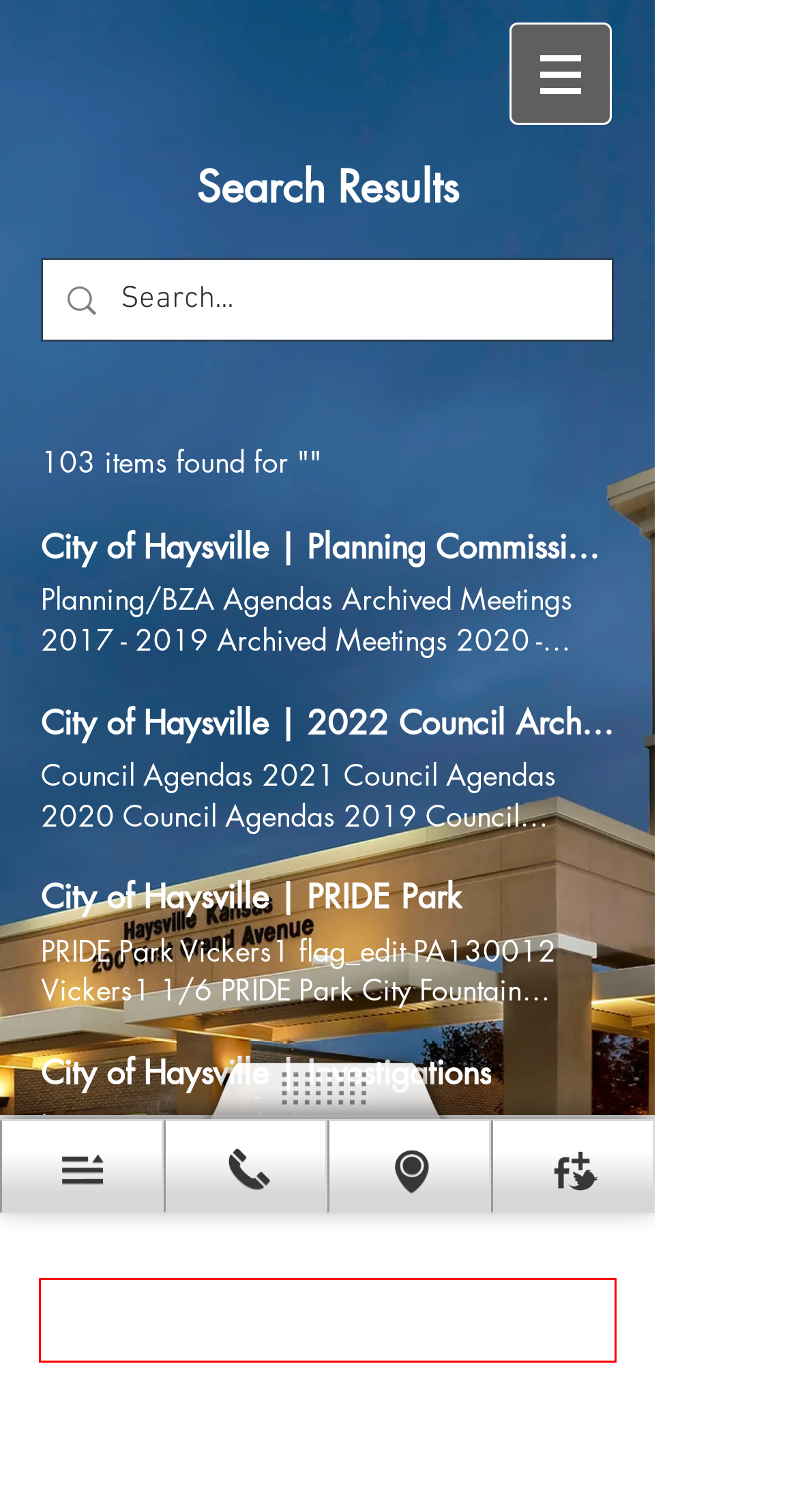From the screenshot of the webpage, locate the red bounding box and extract the text contained within that area.

Fast/Quick Service Dining Incentive To apply for the Fast/Quick Service Dining Incentive program, please click the apply button and save the application. When finished, email the form to Danielle Gabor at dgabor@haysville-ks.com Application